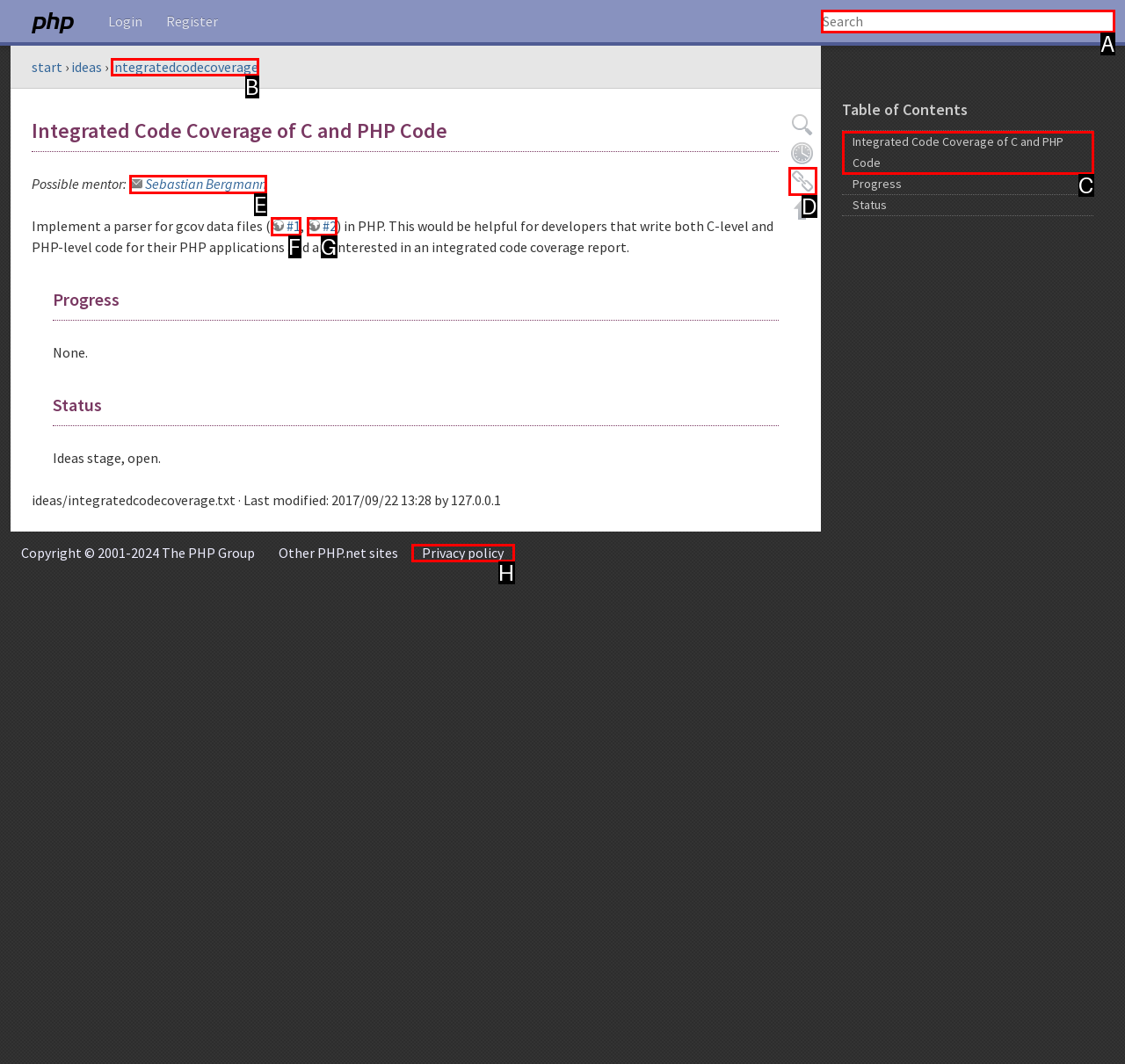Determine which HTML element best fits the description: Privacy policy
Answer directly with the letter of the matching option from the available choices.

H